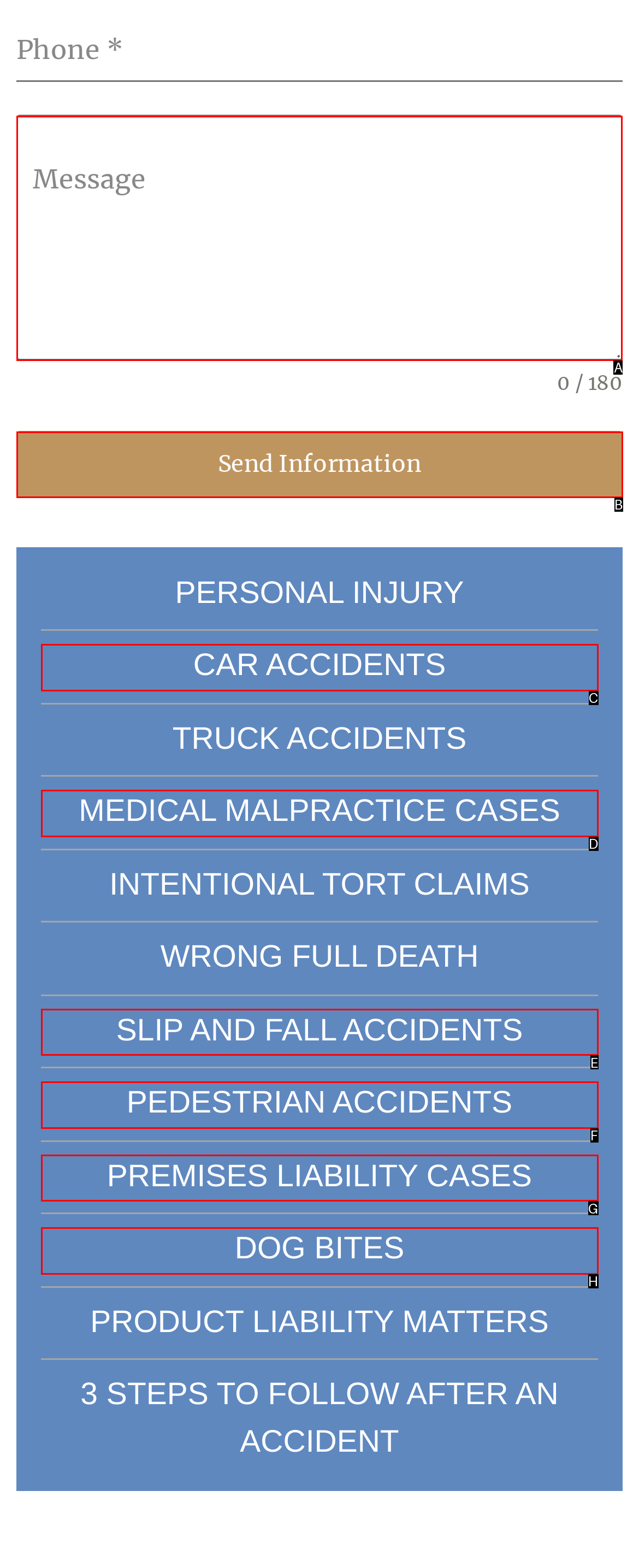Determine which HTML element to click for this task: Type a message Provide the letter of the selected choice.

A